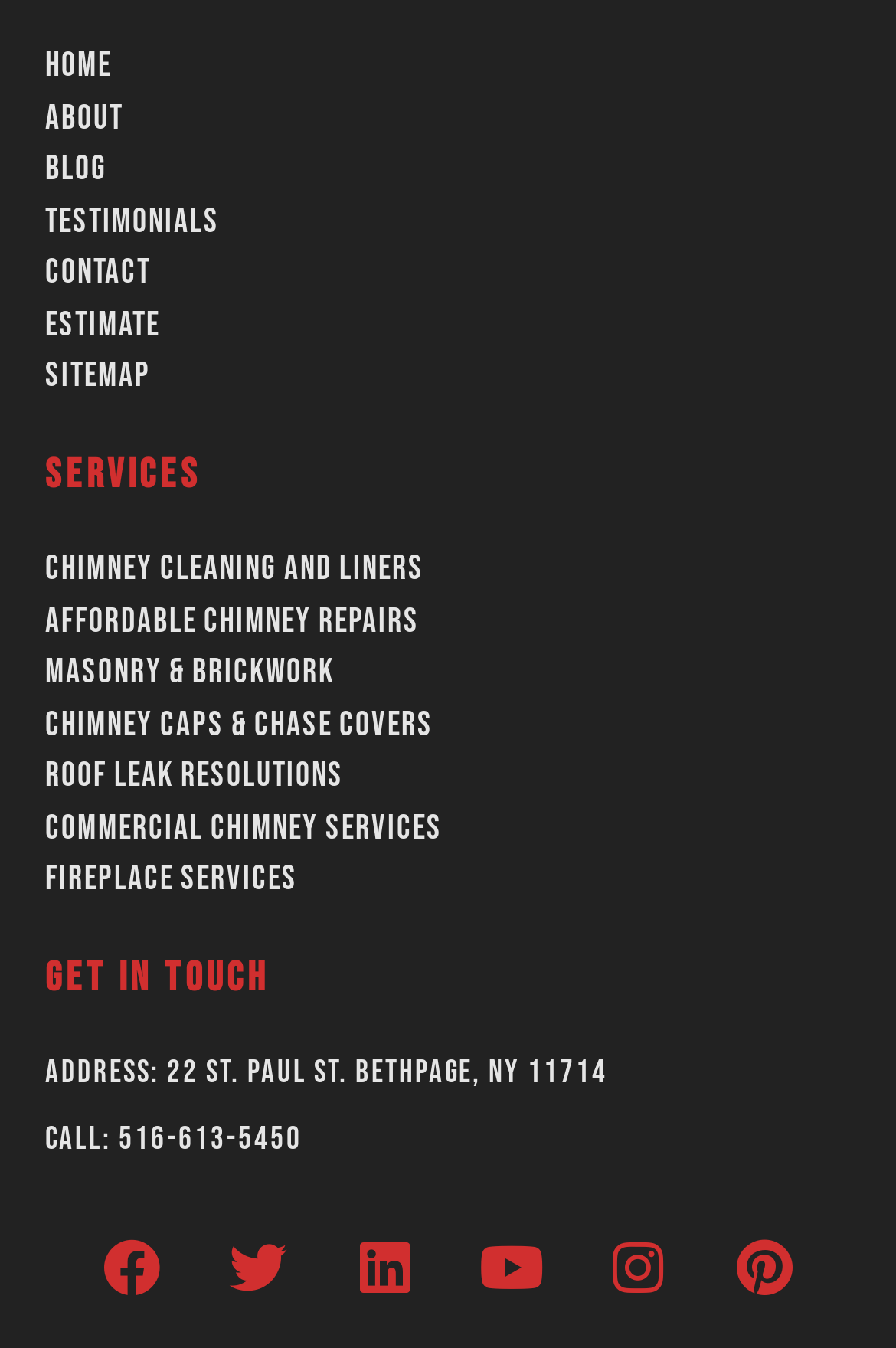Please locate the bounding box coordinates of the element that should be clicked to achieve the given instruction: "Click on Home".

[0.05, 0.031, 0.5, 0.069]